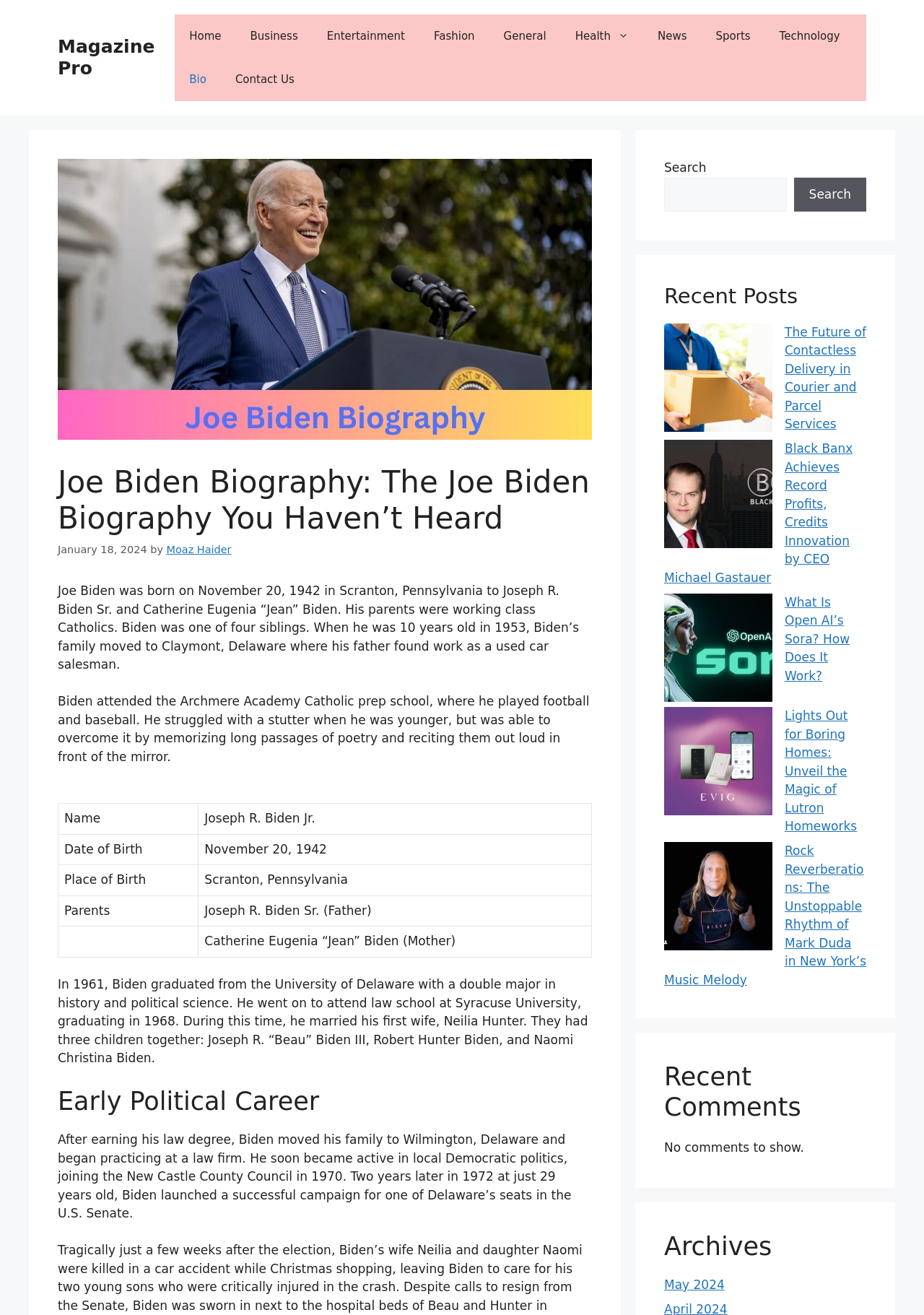Mark the bounding box of the element that matches the following description: "parent_node: Search name="s"".

[0.719, 0.135, 0.851, 0.161]